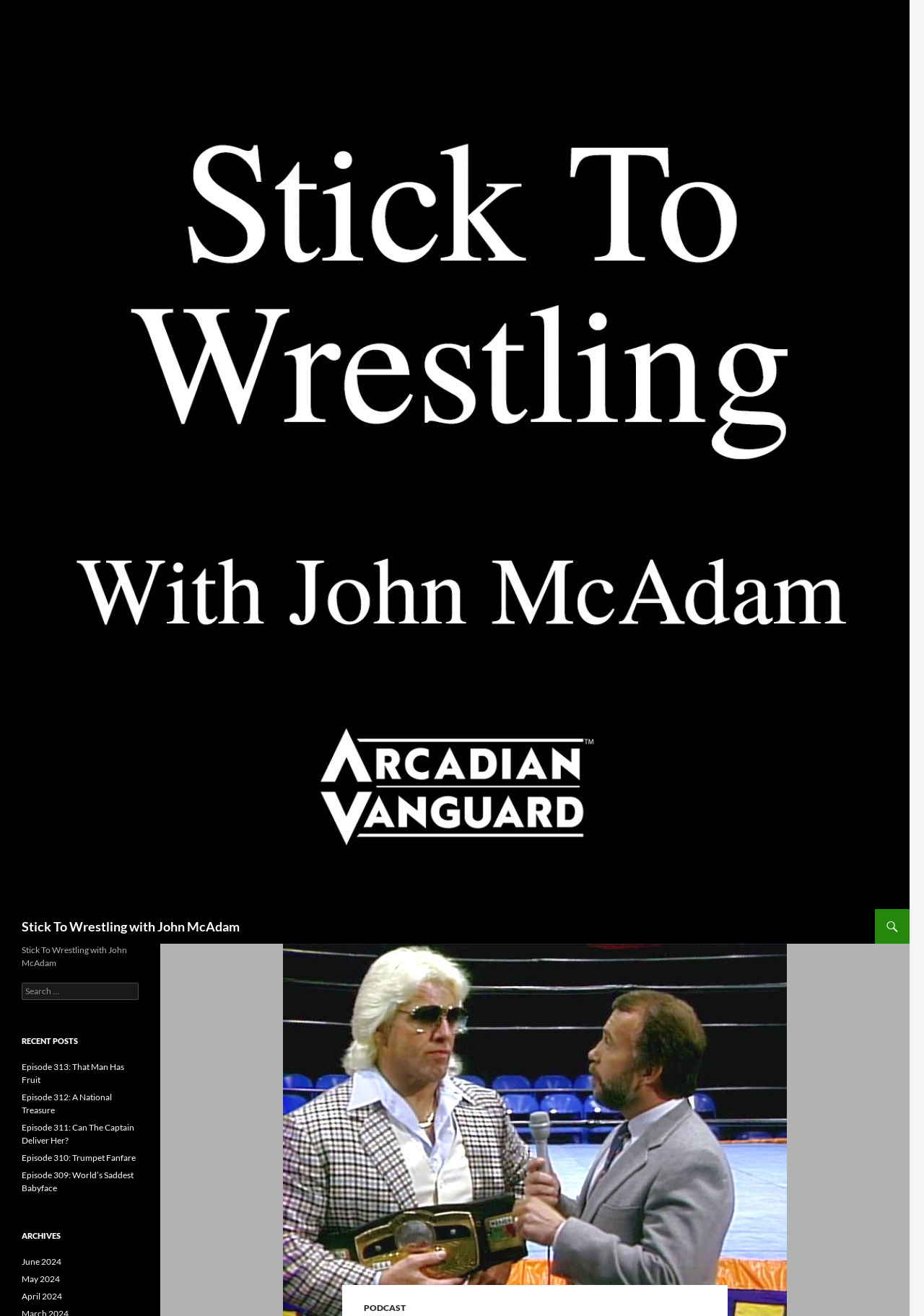What is the purpose of the 'SKIP TO CONTENT' link?
Examine the image and provide an in-depth answer to the question.

The 'SKIP TO CONTENT' link is located at the top of the webpage and is likely intended for accessibility purposes. It allows users to bypass the navigation menu and skip directly to the main content of the webpage.